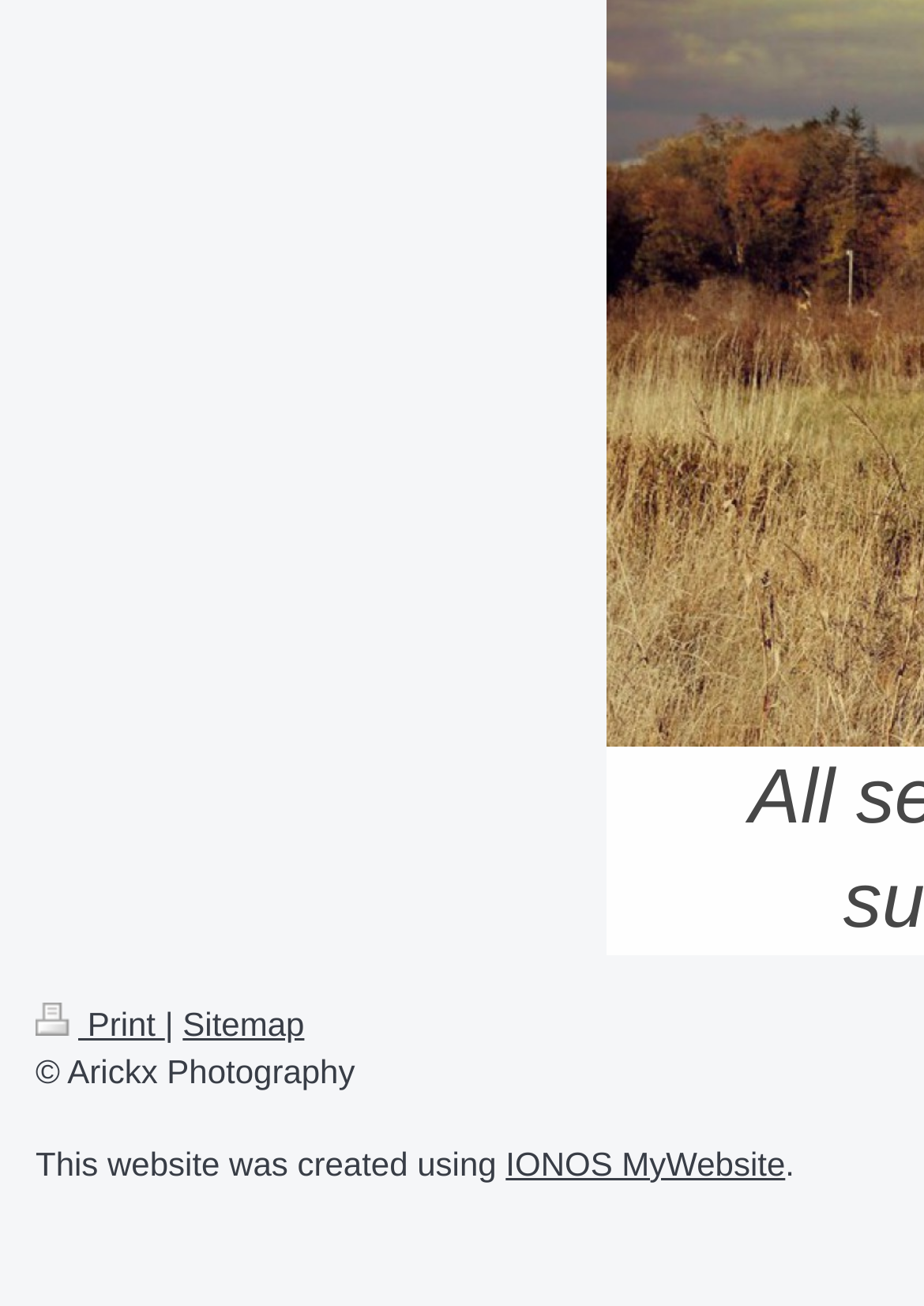Answer the question with a single word or phrase: 
What is the text above the 'Sitemap' link?

Print